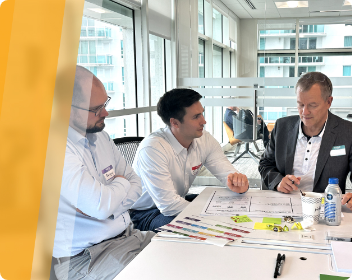What are the individuals doing on the table? Analyze the screenshot and reply with just one word or a short phrase.

Brainstorming or planning